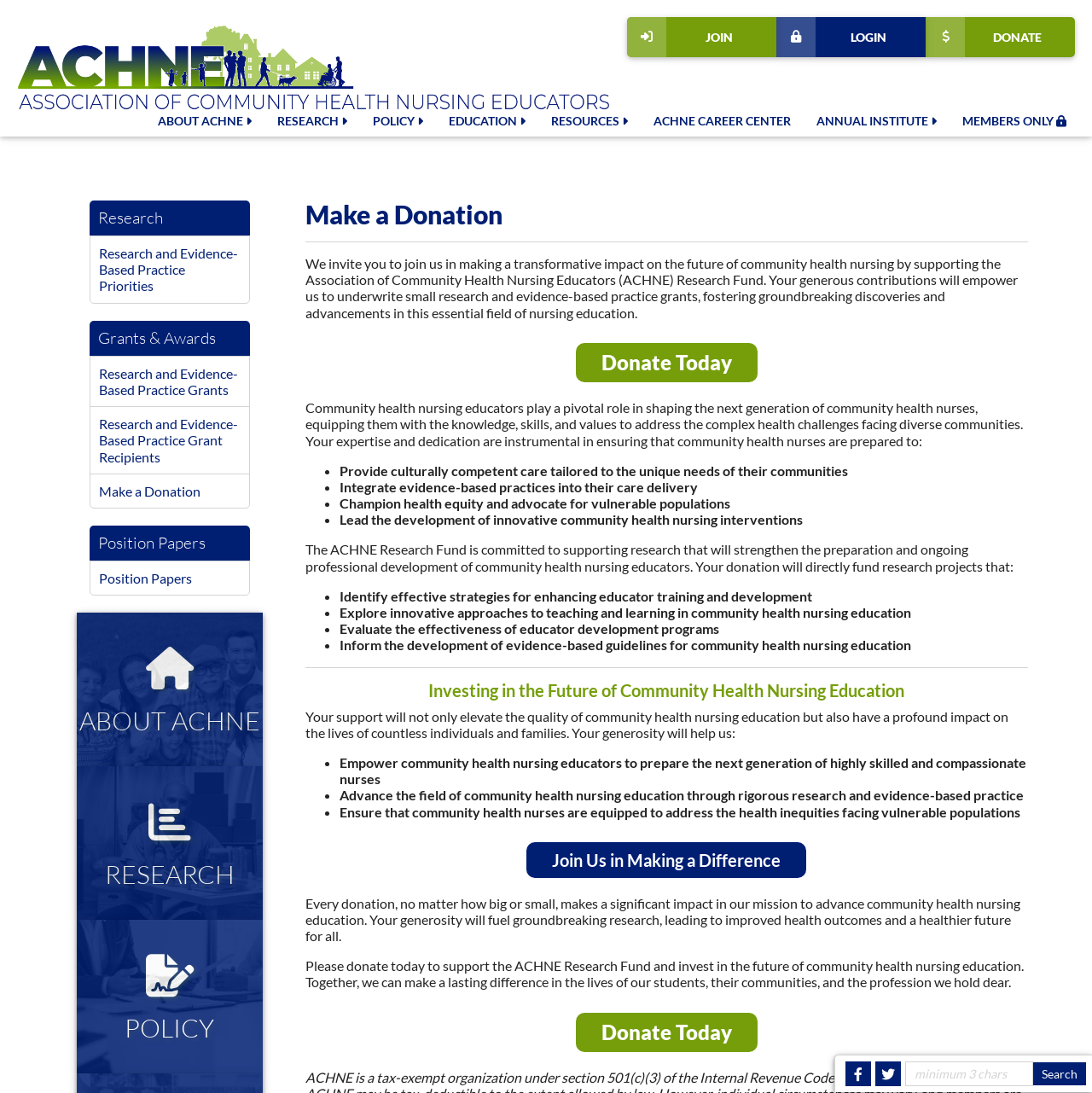Give a detailed account of the webpage's layout and content.

The webpage is about the Association of Community Health Nursing Educators (ACHNE), an organization dedicated to excellence in community and public health nursing education, research, and practice. At the top of the page, there is a search bar and a few social media links. Below that, there is a navigation menu with links to various sections, including "ABOUT ACHNE", "RESEARCH", "POLICY", "EDUCATION", "RESOURCES", "ACHNE CAREER CENTER", "ANNUAL INSTITUTE", and "MEMBERS ONLY".

The main content of the page is focused on making a donation to the ACHNE Research Fund. There is a heading "Make a Donation" followed by a paragraph explaining the importance of supporting the organization's research fund. Below that, there are several sections highlighting the impact of donations on community health nursing education, including "Donate Today", "Investing in the Future of Community Health Nursing Education", and "Join Us in Making a Difference".

Throughout these sections, there are bullet points listing the ways in which donations will support research, educator development, and community health nursing education. There are also several calls to action, encouraging visitors to donate today and make a difference in the lives of community health nurses and the communities they serve.

On the right-hand side of the page, there is a sidebar with links to various research-related resources, including "Research and Evidence-Based Practice Priorities", "Grants & Awards", and "Position Papers". There is also a section about ACHNE, providing a brief overview of the organization and its mission.